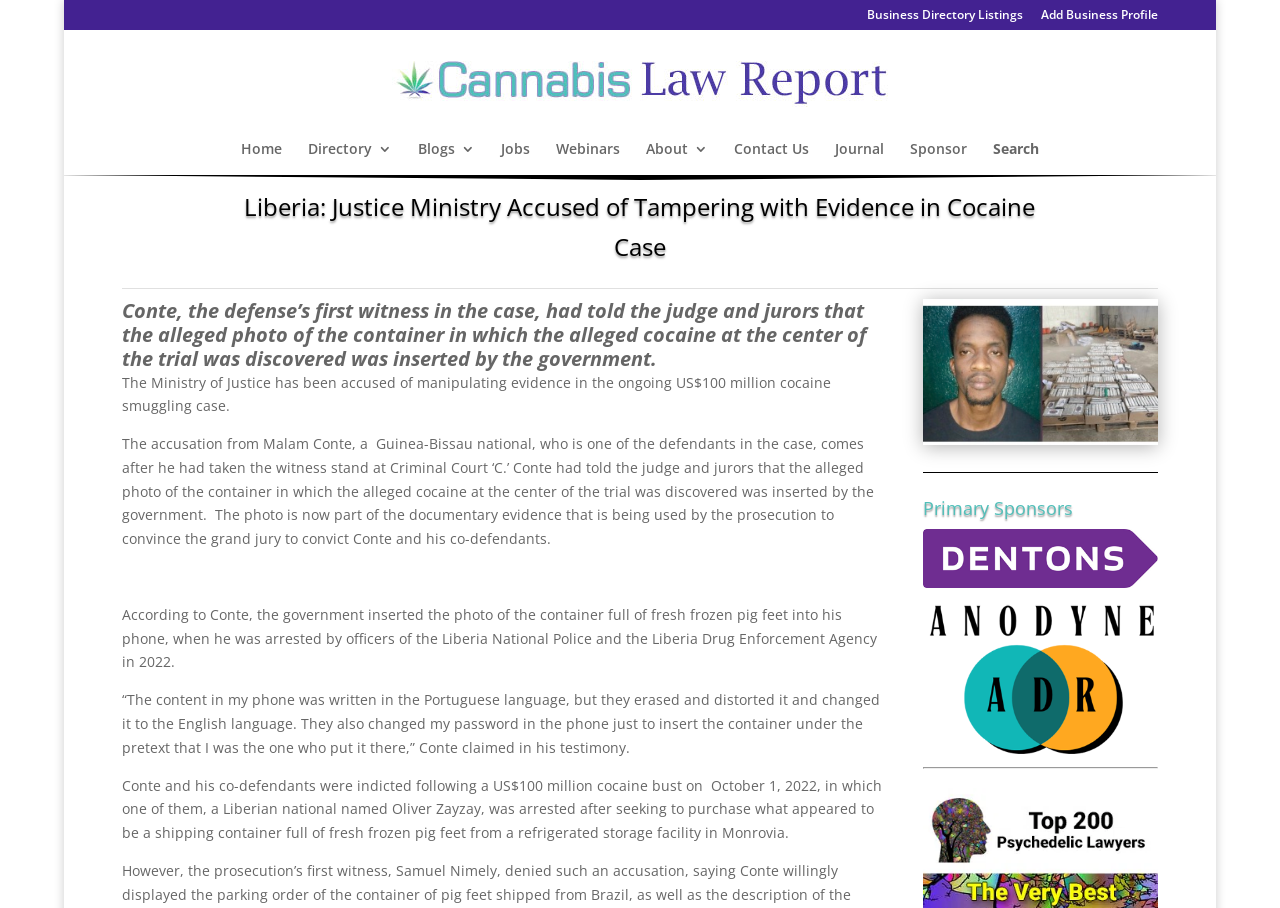Point out the bounding box coordinates of the section to click in order to follow this instruction: "Read 'Liberia: Justice Ministry Accused of Tampering with Evidence in Cocaine Case'".

[0.176, 0.205, 0.824, 0.306]